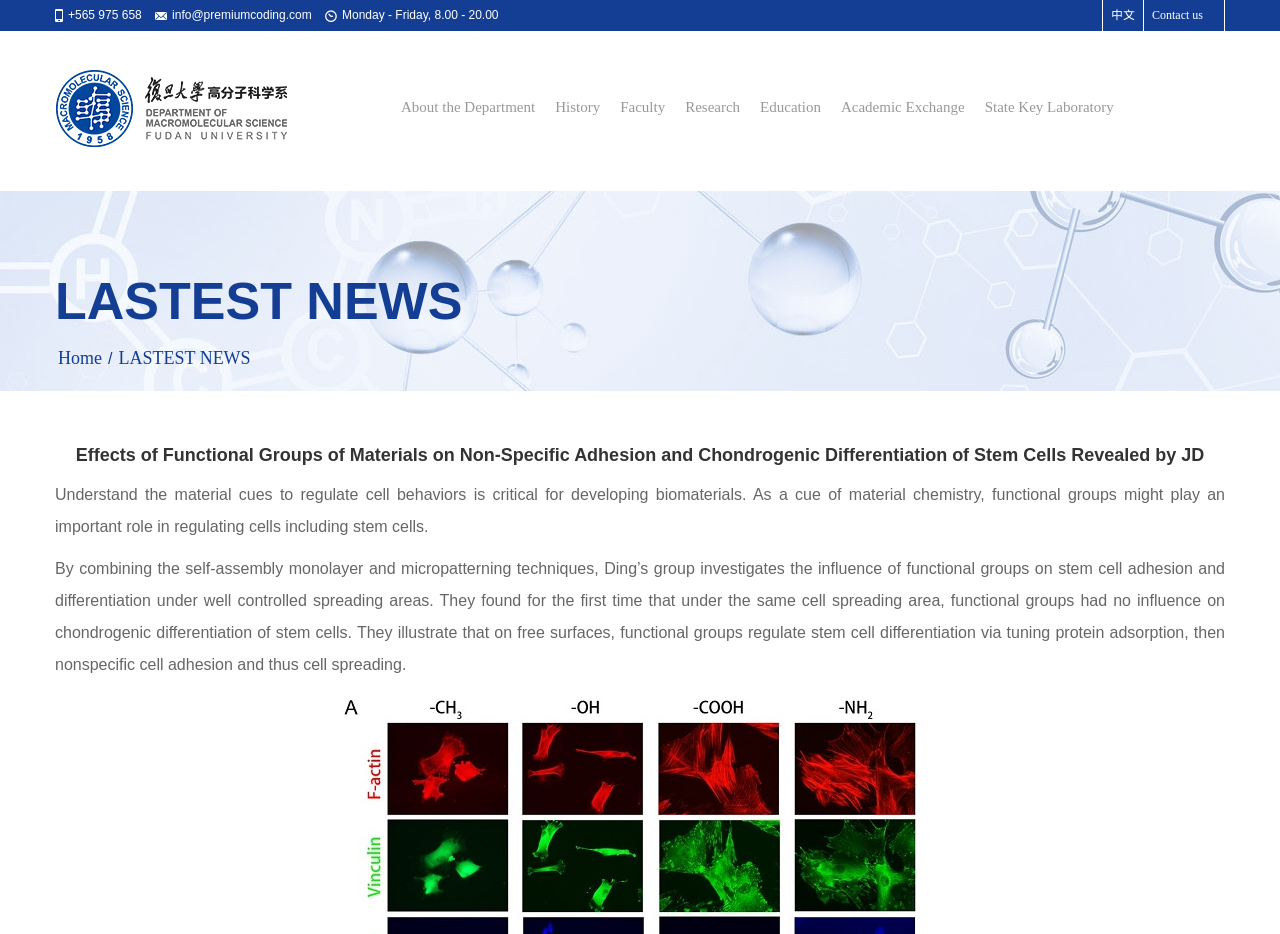Identify the bounding box coordinates of the section that should be clicked to achieve the task described: "Learn about the department".

[0.306, 0.087, 0.425, 0.165]